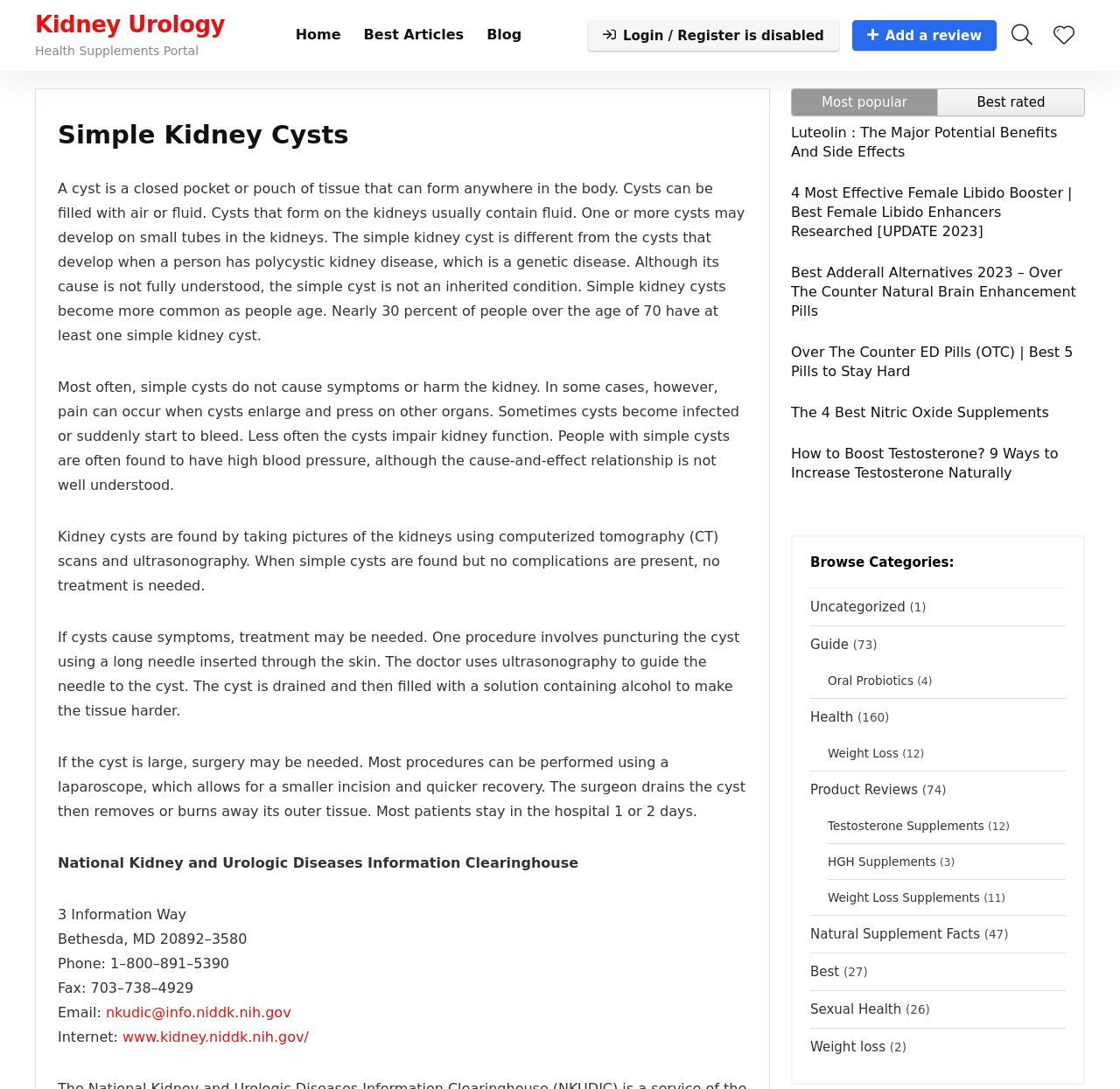Analyze and describe the webpage in a detailed narrative.

The webpage is about simple kidney cysts, a closed pocket or pouch of tissue that can form anywhere in the body. At the top of the page, there is a navigation menu with links to "Home", "Best Articles", "Blog", and other options. Below the navigation menu, there is a heading "Simple Kidney Cysts" followed by a detailed description of what simple kidney cysts are, their causes, symptoms, diagnosis, and treatment.

The description is divided into several paragraphs, each discussing a specific aspect of simple kidney cysts. The text is accompanied by a heading "National Kidney and Urologic Diseases Information Clearinghouse" and contact information, including an address, phone number, fax number, and email.

On the right side of the page, there are several links to related articles, including "Luteolin: The Major Potential Benefits And Side Effects", "4 Most Effective Female Libido Booster", and "Best Adderall Alternatives 2023". These links are categorized under headings such as "Most popular", "Best rated", and "Browse Categories".

Below the related articles, there is a list of categories, including "Uncategorized", "Guide", "Health", "Product Reviews", and others, each with a number of articles in parentheses. Clicking on these categories will likely take the user to a list of related articles.

Overall, the webpage provides detailed information about simple kidney cysts and offers links to related articles and categories for further reading.